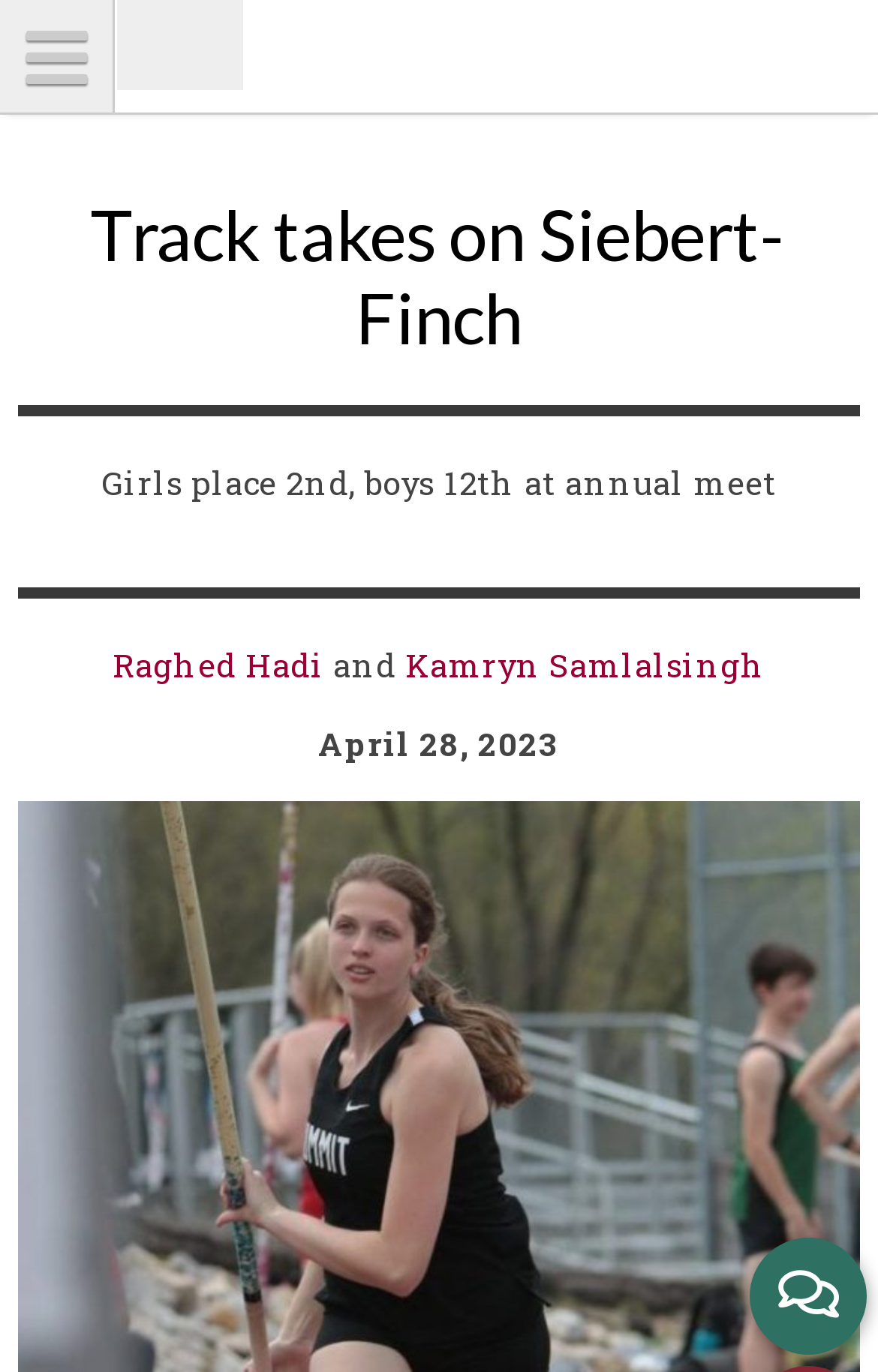What is the position of the girls' team in the meet?
Using the image as a reference, deliver a detailed and thorough answer to the question.

The position of the girls' team can be inferred from the static text 'Girls place 2nd, boys 12th at annual meet', which indicates that the girls' team finished in second place.